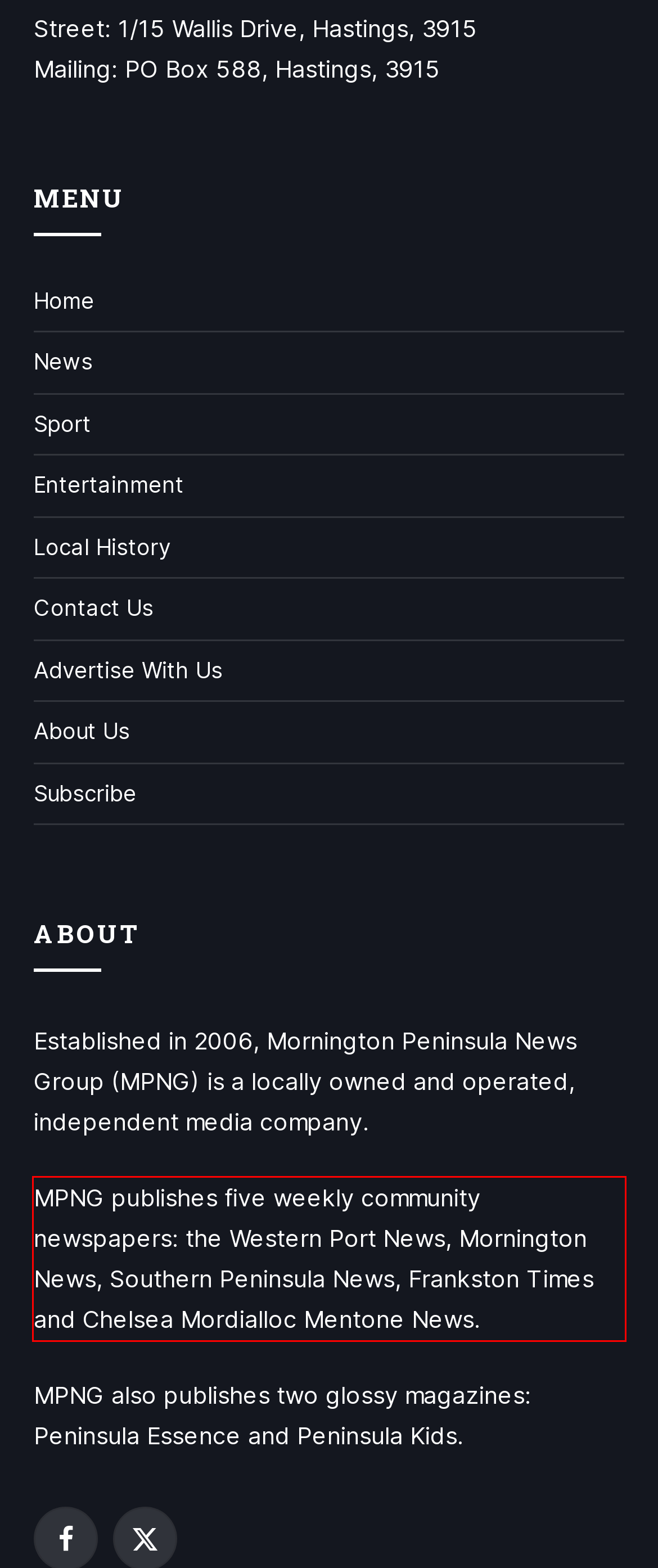There is a UI element on the webpage screenshot marked by a red bounding box. Extract and generate the text content from within this red box.

MPNG publishes five weekly community newspapers: the Western Port News, Mornington News, Southern Peninsula News, Frankston Times and Chelsea Mordialloc Mentone News.